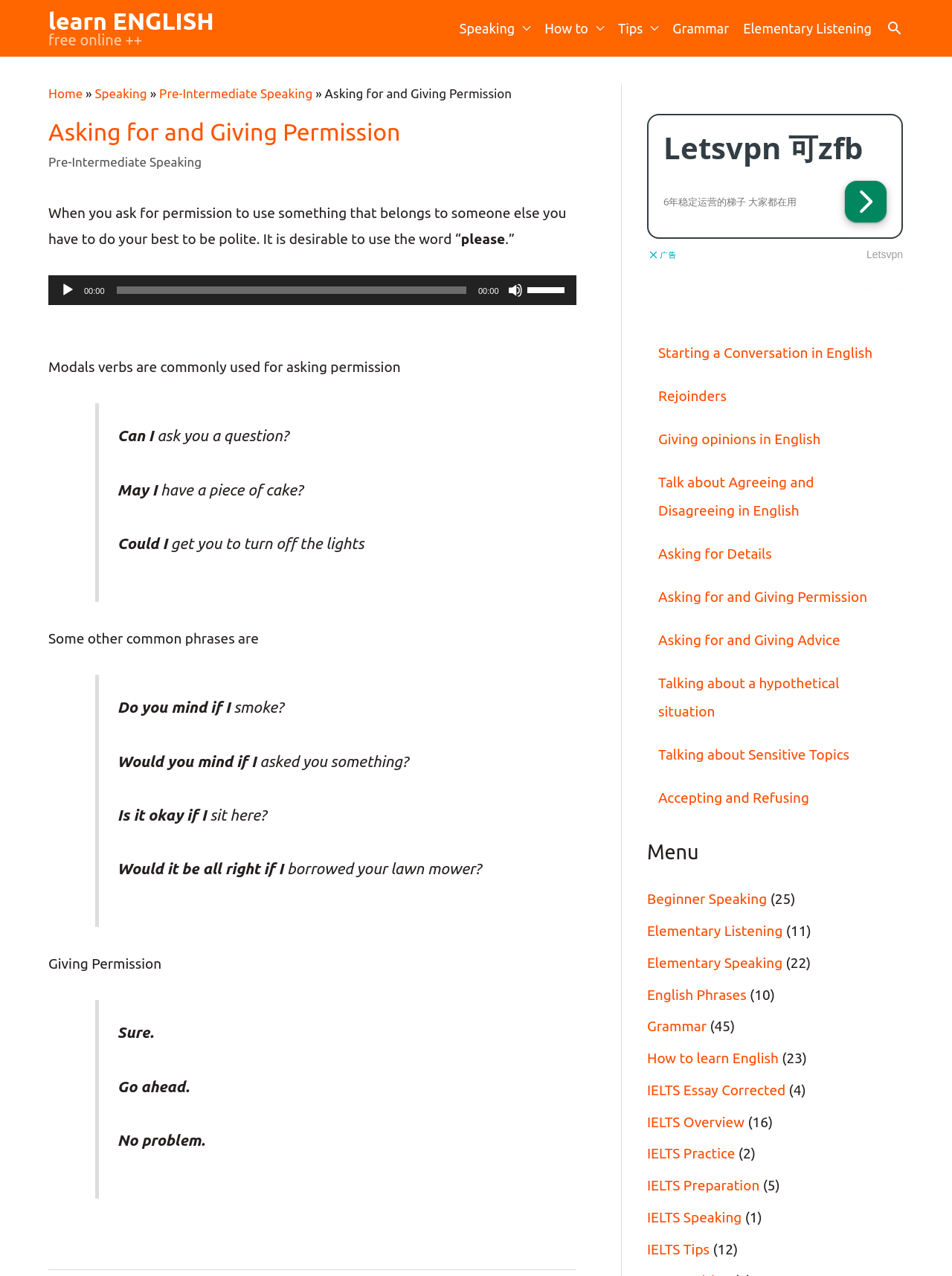Provide a short answer to the following question with just one word or phrase: How many menu items are there?

11